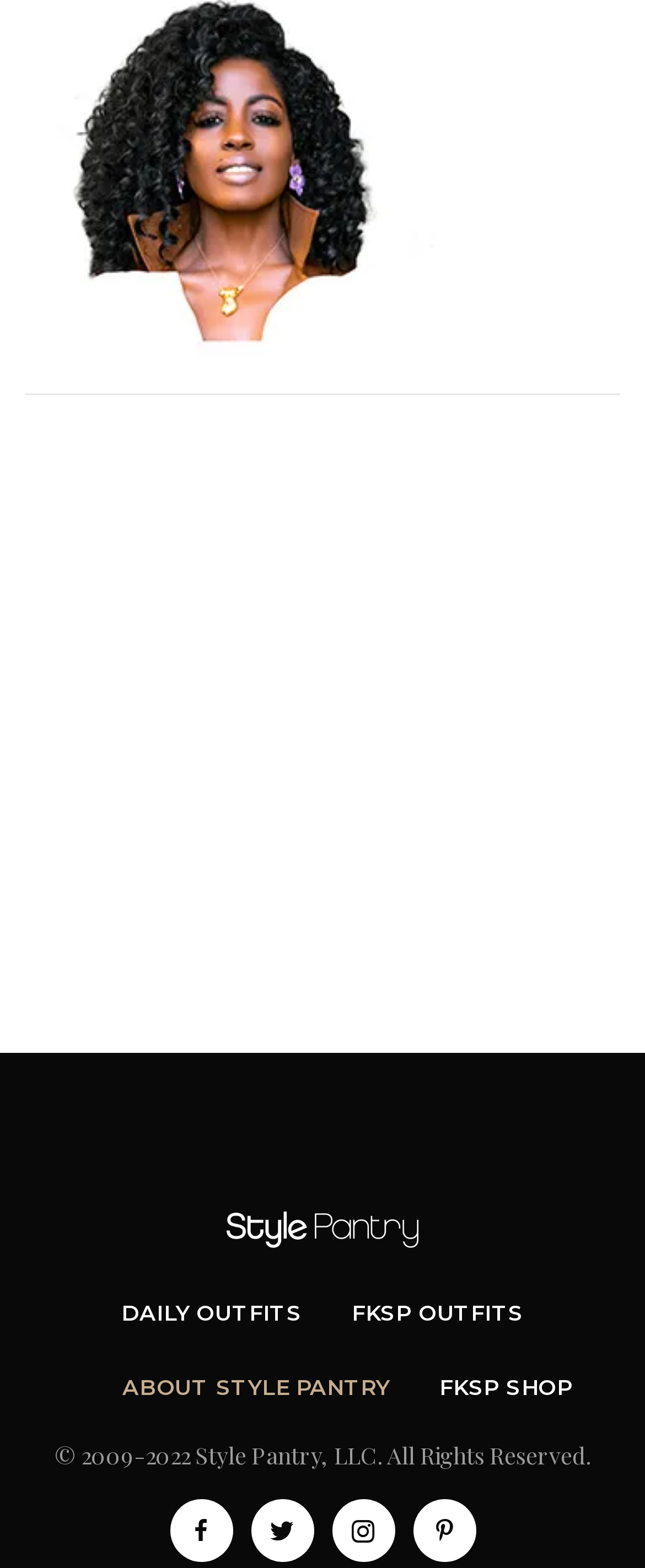Provide the bounding box coordinates of the section that needs to be clicked to accomplish the following instruction: "search with instagram."

[0.388, 0.956, 0.486, 0.997]